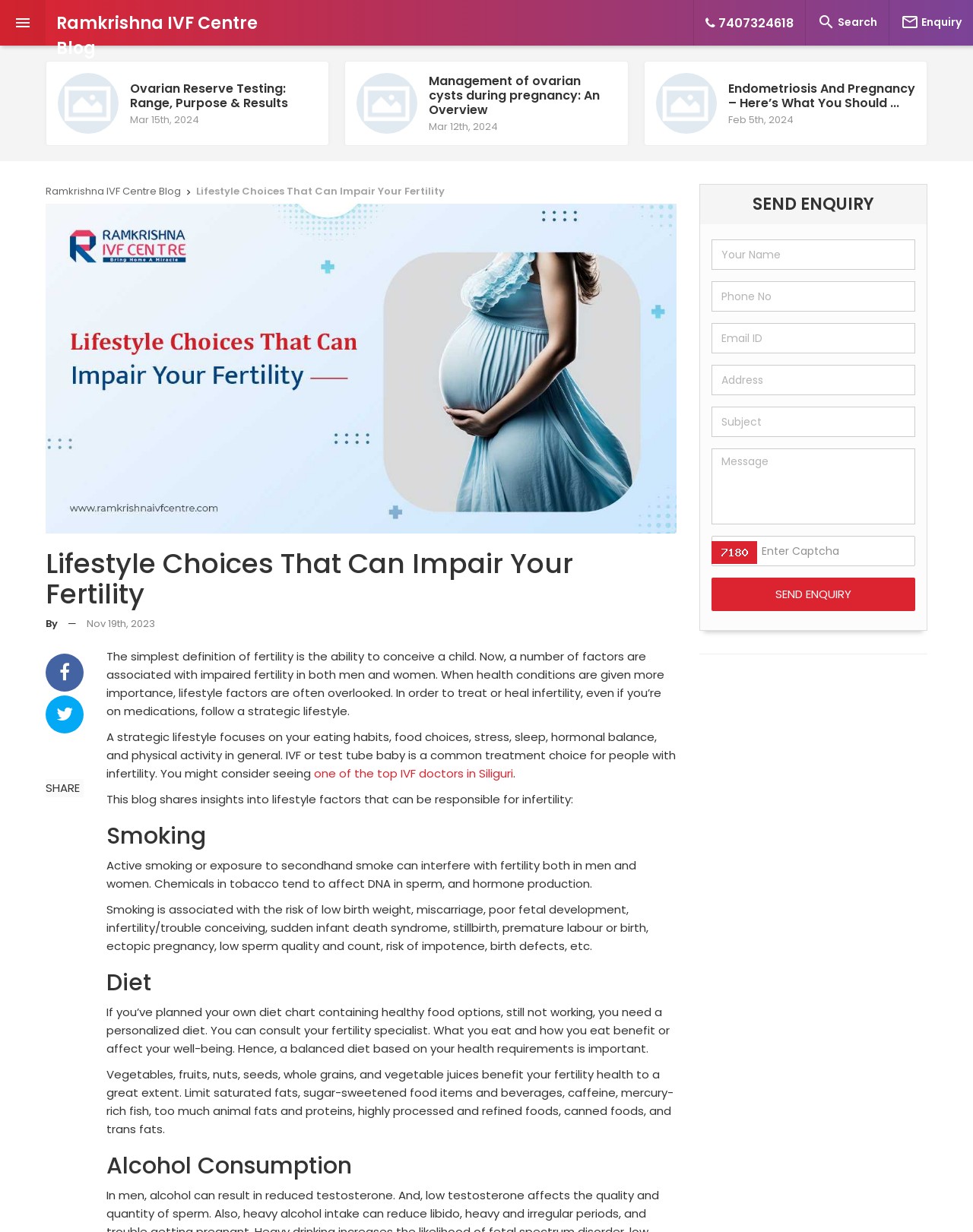Based on the image, provide a detailed response to the question:
What is the phone number to contact for enquiry?

I found the phone number by looking at the link element with the text ' 7407324618' which is located at the top-right corner of the webpage.